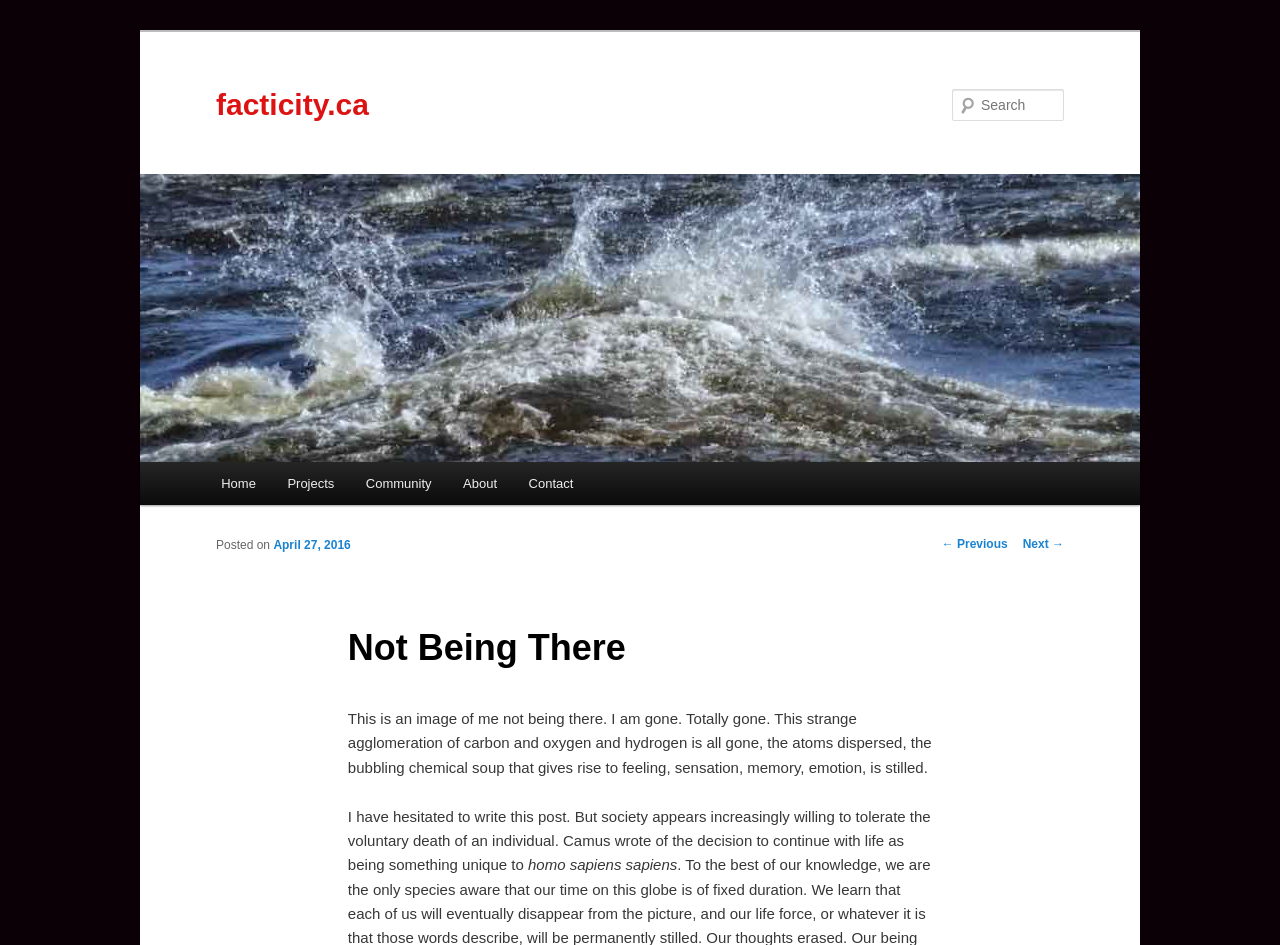Please study the image and answer the question comprehensively:
What is the first sentence of the post?

The first sentence of the post can be found in the middle of the webpage, where it says 'This is an image of me not being there. I am gone. Totally gone...' in a static text element. The first sentence is 'This is an image of me not being there.'